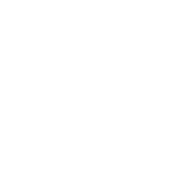Identify and describe all the elements present in the image.

The image features a product icon for the "360° Rotating High-Pressure Water Saving Shower Head," which is advertised as ideal for low-pressure water supply. This product is prominently highlighted with a price reduction, showcasing its original price of $13.11, now offered at a special price of $10.49. The surrounding text emphasizes the quality and benefits of the product, appealing to shoppers seeking effective and efficient shower solutions while maintaining economical water usage. This context positions the product attractively for potential buyers browsing the website.